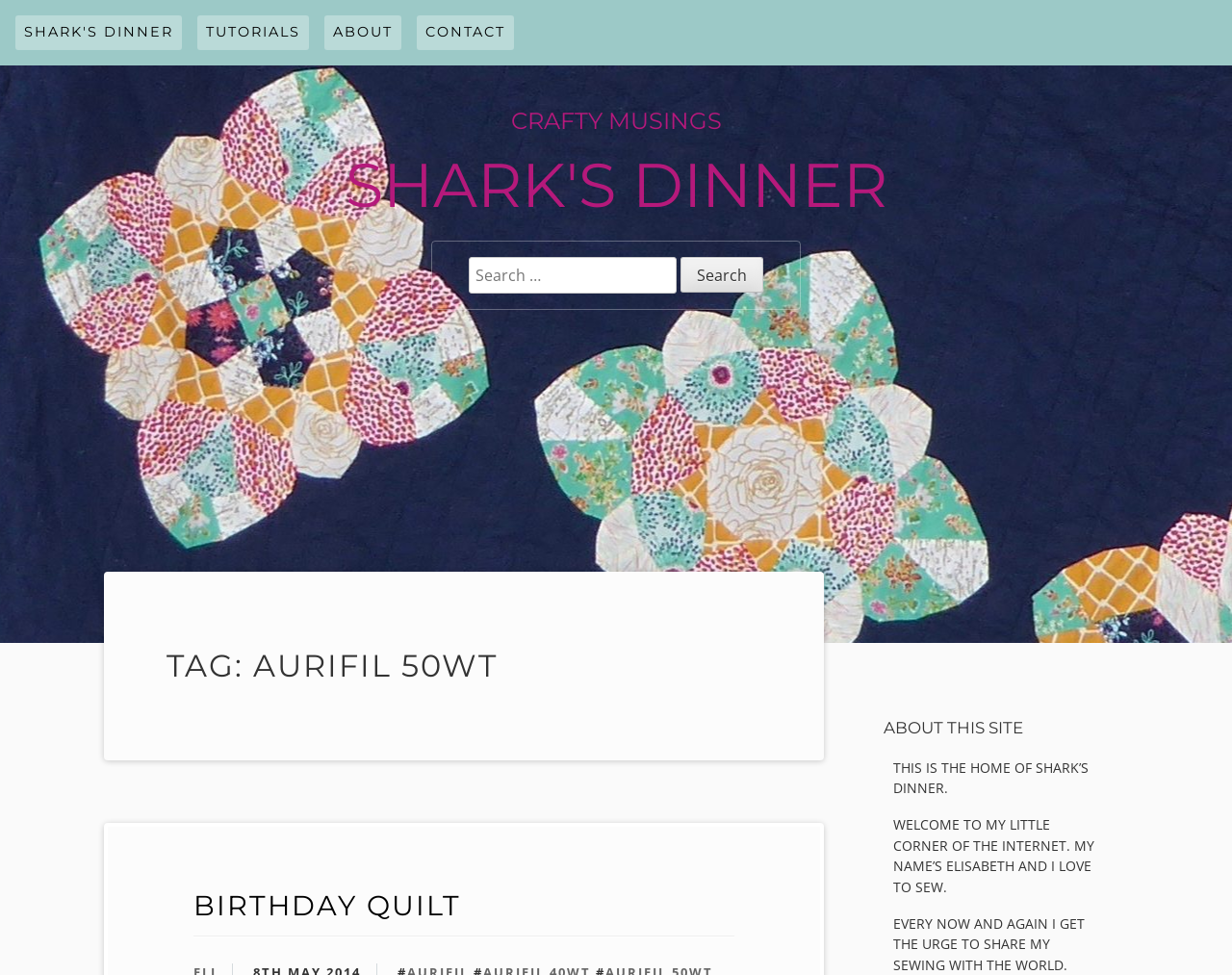Given the content of the image, can you provide a detailed answer to the question?
What is the purpose of the search box?

I found the answer by looking at the search box and its adjacent text 'Search for:', which suggests that the search box is used to search for something on the website.